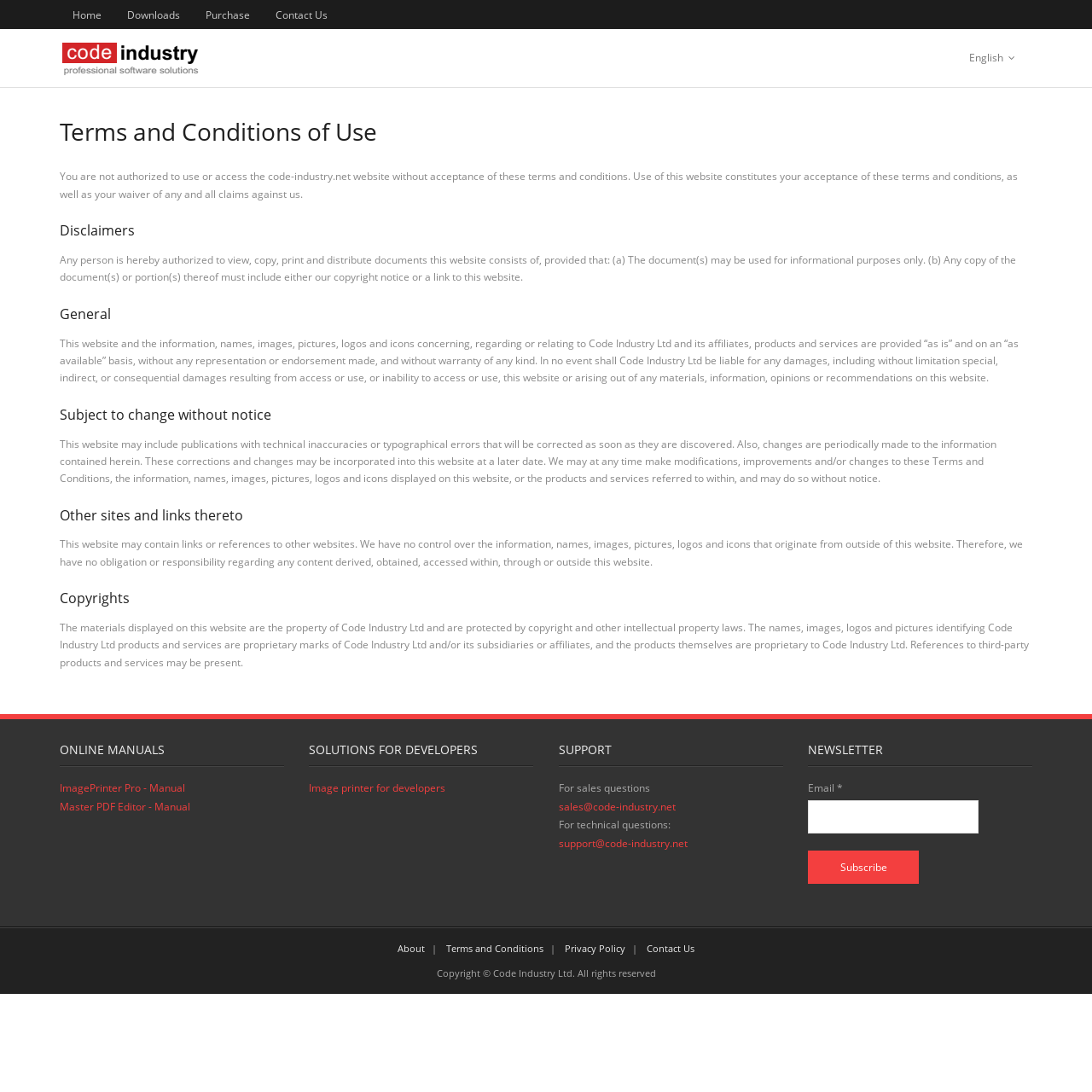Specify the bounding box coordinates of the region I need to click to perform the following instruction: "Click the Home link". The coordinates must be four float numbers in the range of 0 to 1, i.e., [left, top, right, bottom].

[0.055, 0.0, 0.105, 0.027]